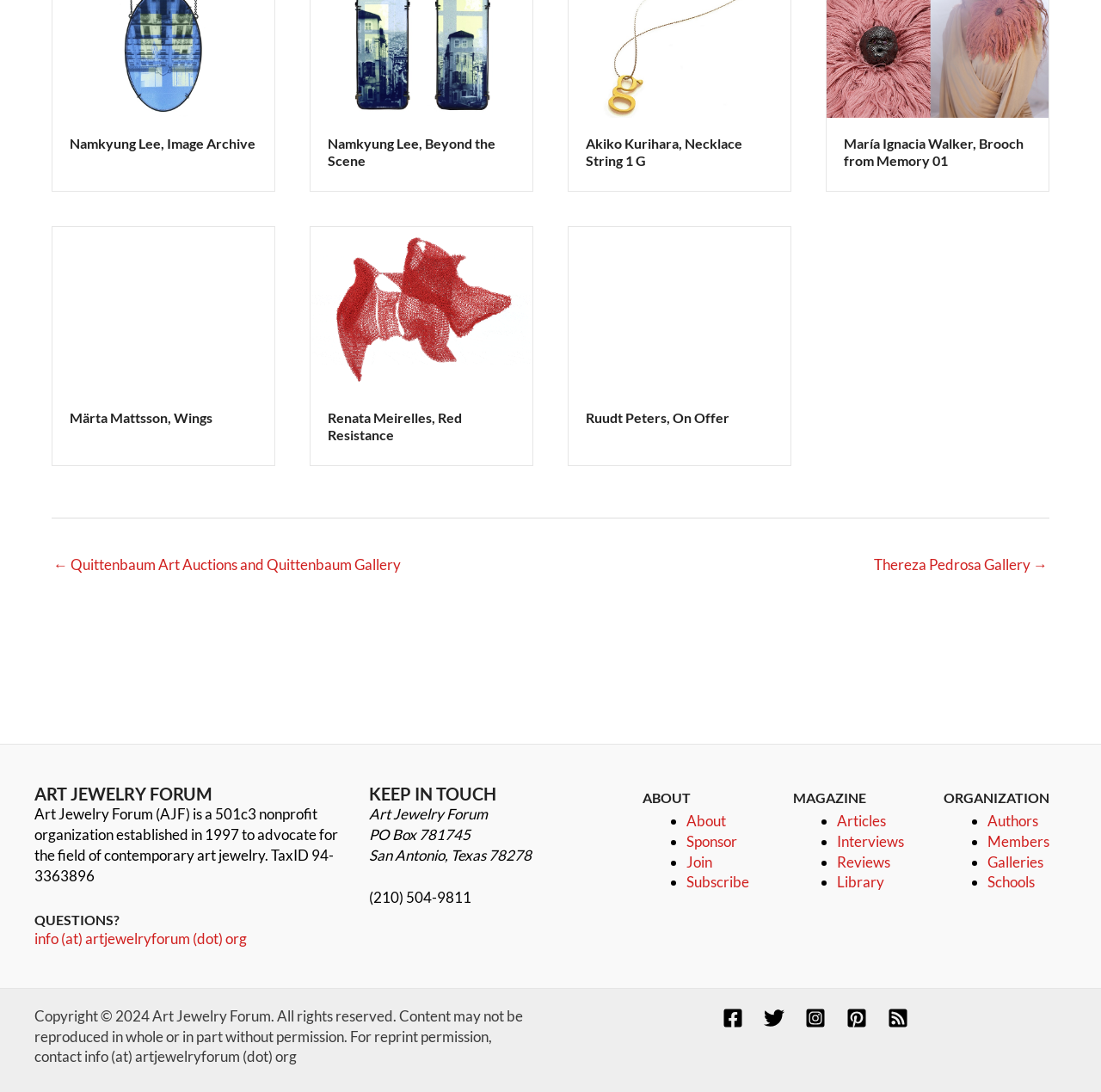What is the contact email address of the organization?
Please ensure your answer is as detailed and informative as possible.

The contact email address of the organization can be found in the footer section, where it is stated as 'info (at) artjewelryforum (dot) org'.